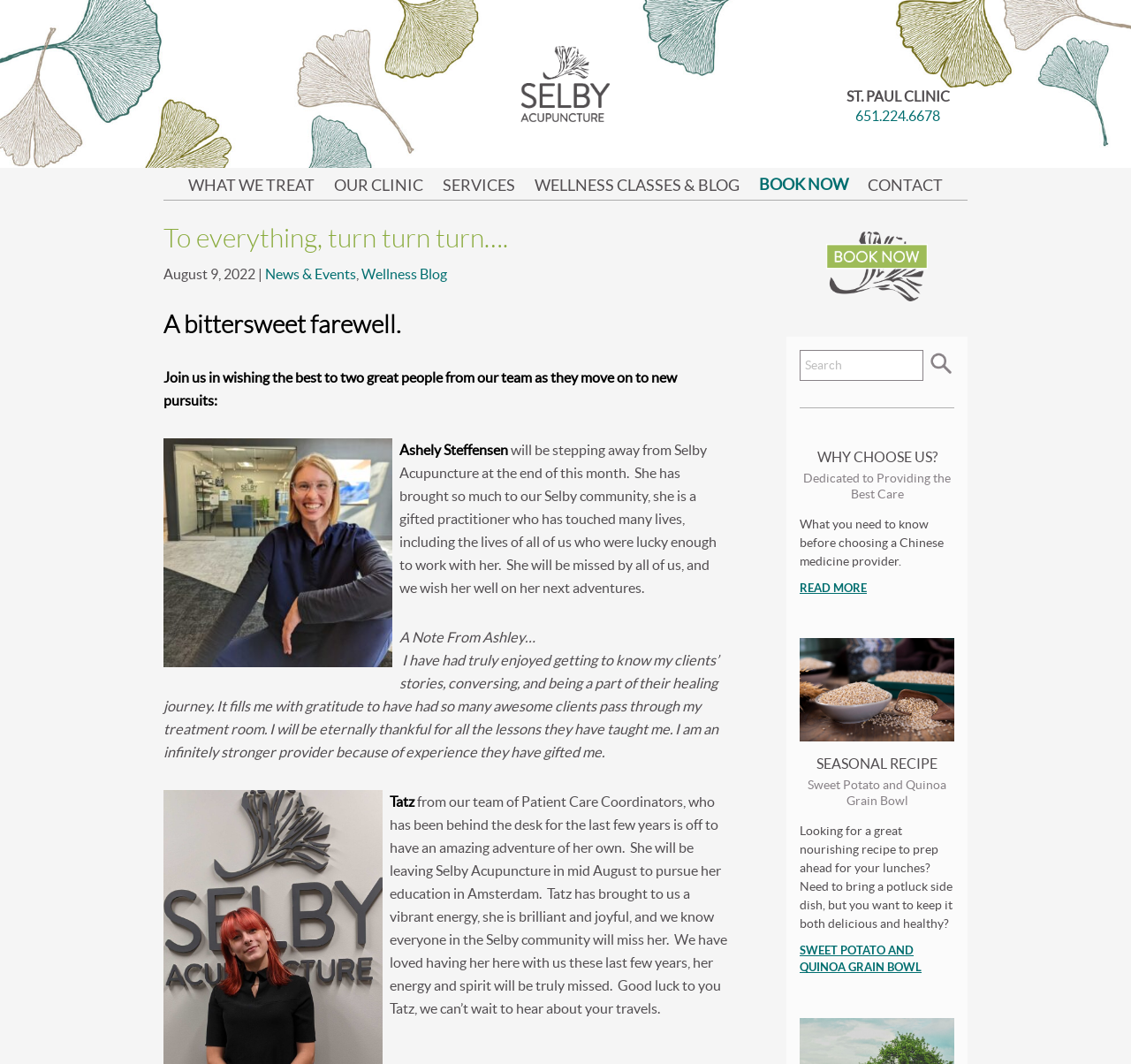Reply to the question with a single word or phrase:
What is the phone number of the St. Paul clinic?

651.224.6678